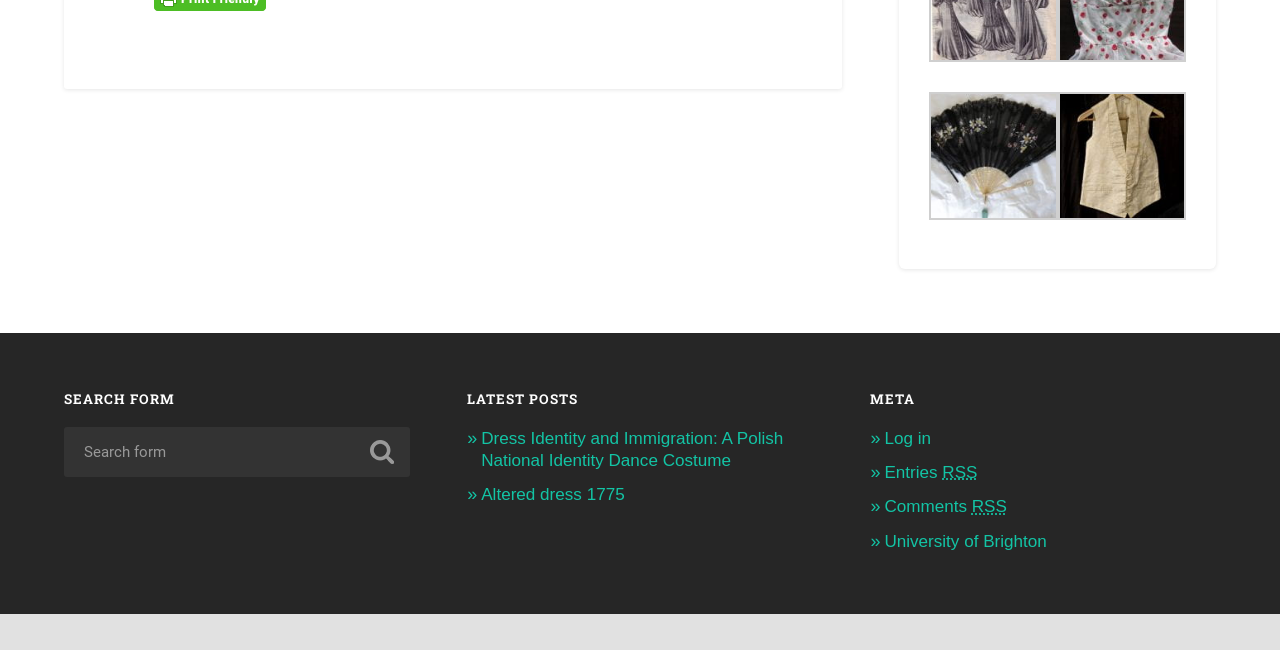Please identify the bounding box coordinates of the element that needs to be clicked to perform the following instruction: "Log in to the system".

[0.691, 0.66, 0.727, 0.689]